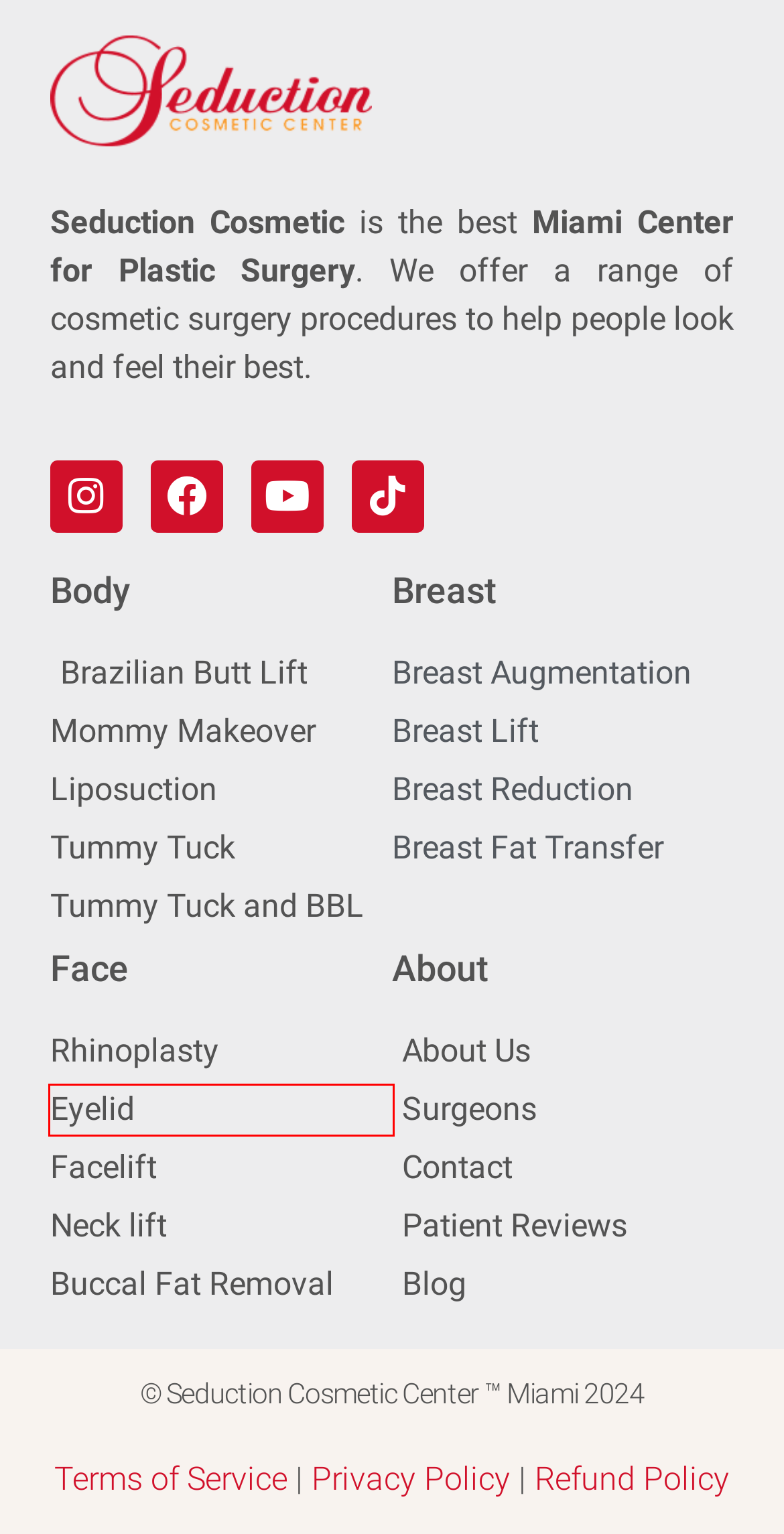Review the webpage screenshot provided, noting the red bounding box around a UI element. Choose the description that best matches the new webpage after clicking the element within the bounding box. The following are the options:
A. ▷ Best Plastic Surgeons in Miami ✔️ Top Rated Doctors
B. Privacy Policy | Cosmetic Surgery | Seduction Cosmetic Center
C. ▷ Fat Transfer To Breast Miami ✔️ Augmentation Starting At ($4,500)
D. ▷ Buccal Fat Removal Miami ✔️ Bichectomy Starting At ($2,500)
E. ▷ Eyelid Surgery In Miami ✔️ Blepharoplasty Starting At ($2,500)
F. ▷ Miami Plastic Surgery Blog
G. ▷ Liposuction Miami️ ✔️ Starting At ($3000)
H. Terms and Conditions | Seduction Cosmetic Center

E